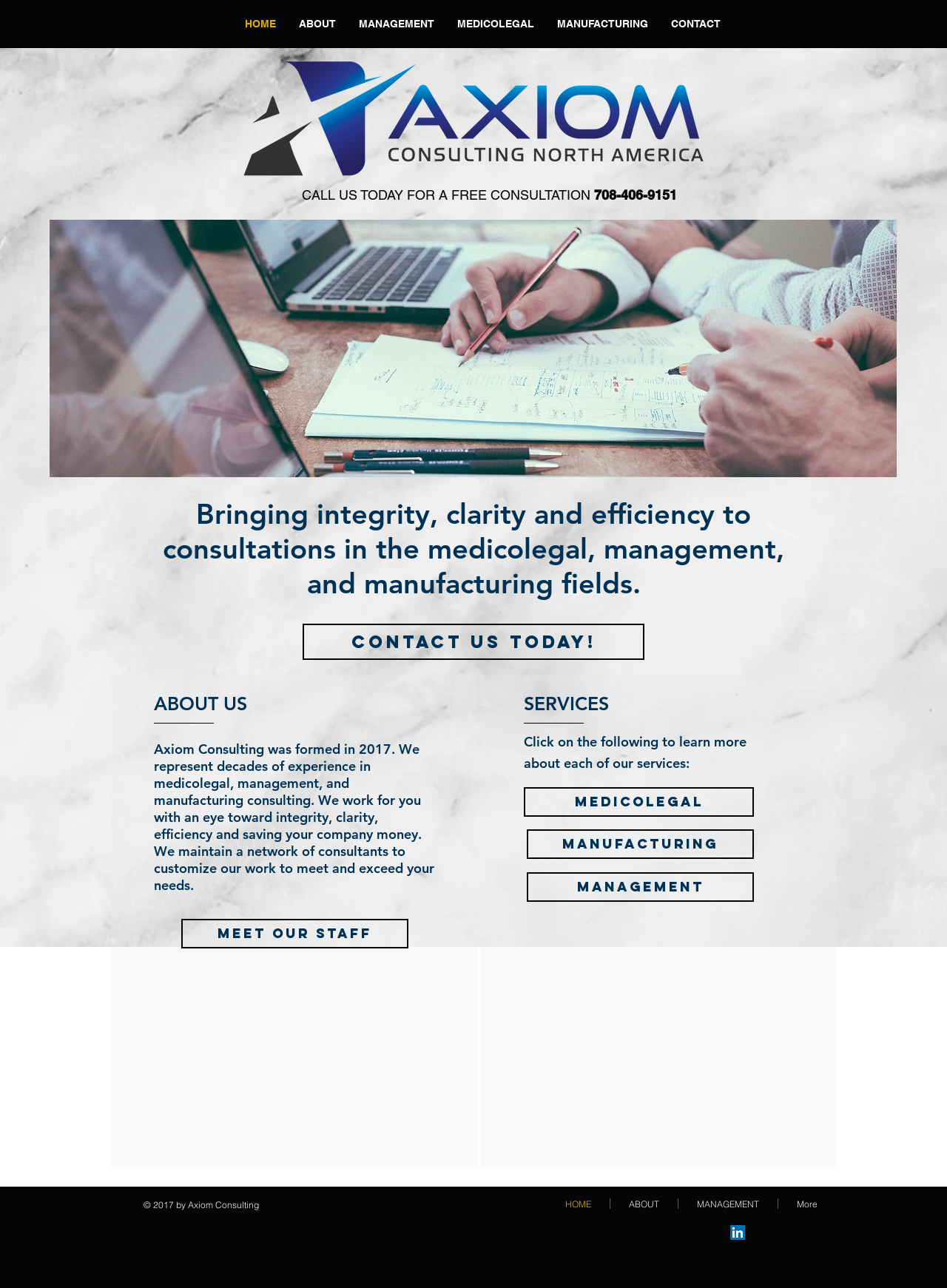Could you provide the bounding box coordinates for the portion of the screen to click to complete this instruction: "Learn more about Medicolegal services"?

[0.553, 0.611, 0.796, 0.634]